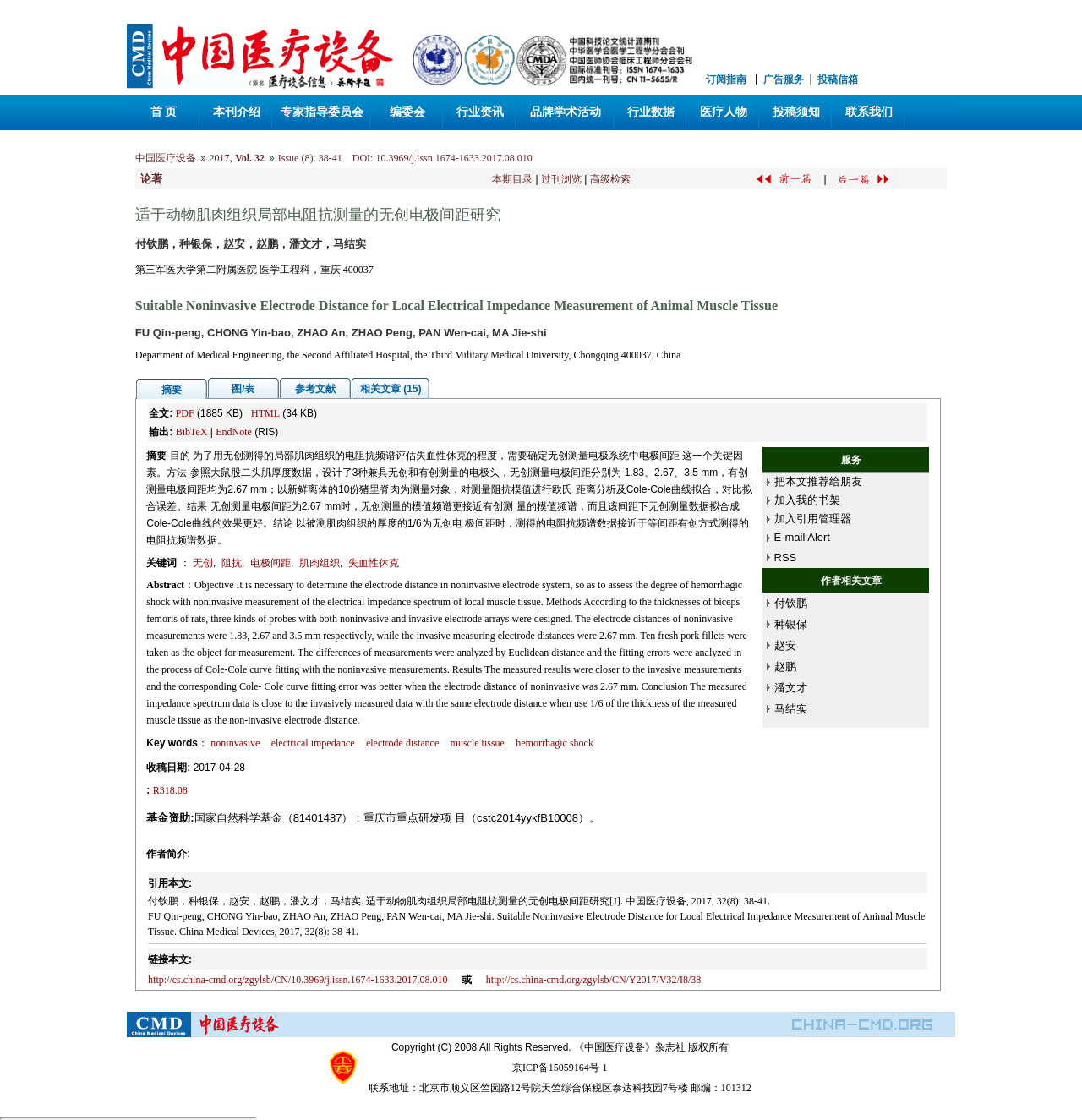What is the DOI of the article?
Please interpret the details in the image and answer the question thoroughly.

The DOI of the article can be found in the top section of the webpage, where it says 'DOI: 10.3969/j.issn.1674-1633.2017.08.010'.